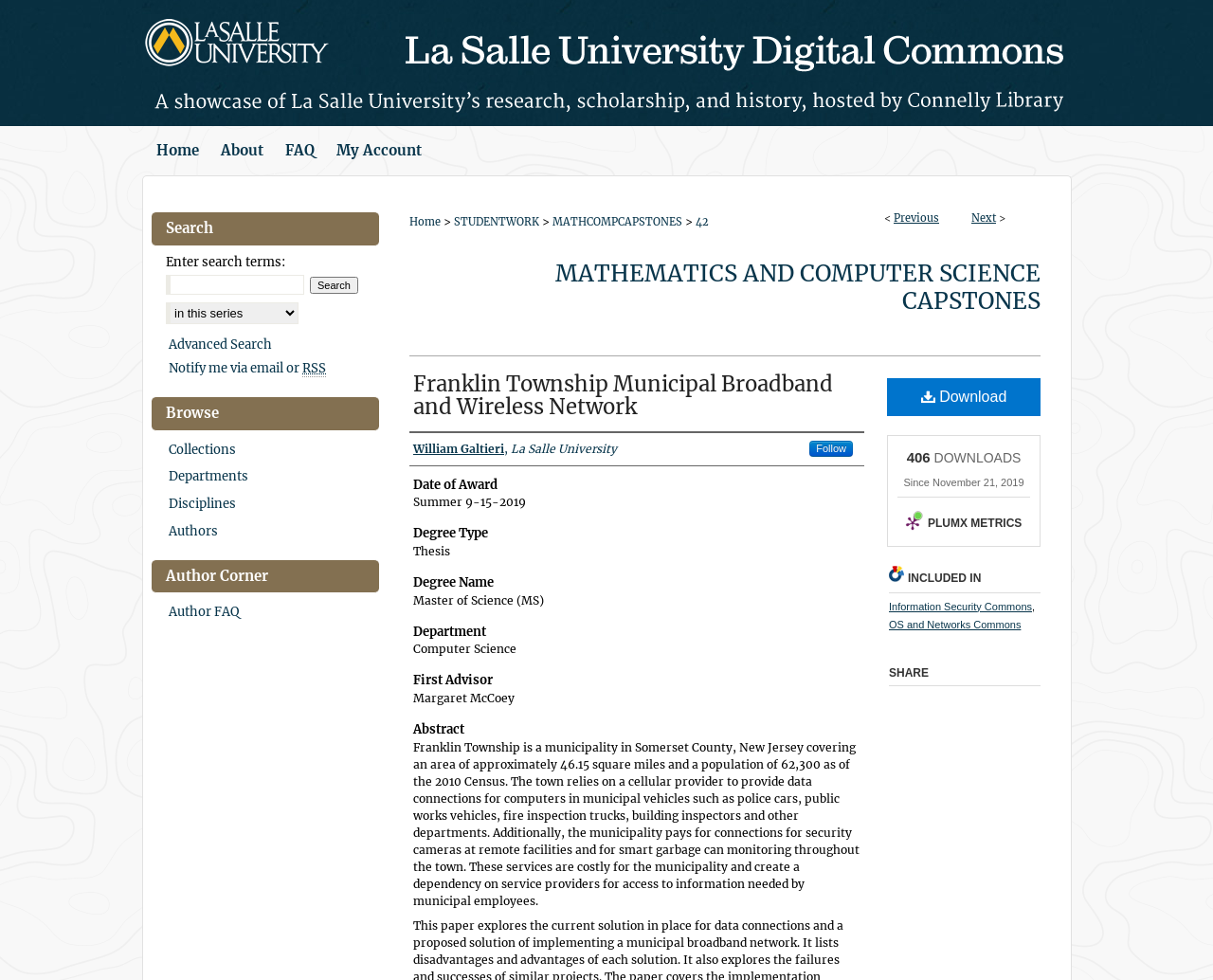Determine the bounding box coordinates of the clickable element necessary to fulfill the instruction: "Send an email to the clinic". Provide the coordinates as four float numbers within the 0 to 1 range, i.e., [left, top, right, bottom].

None